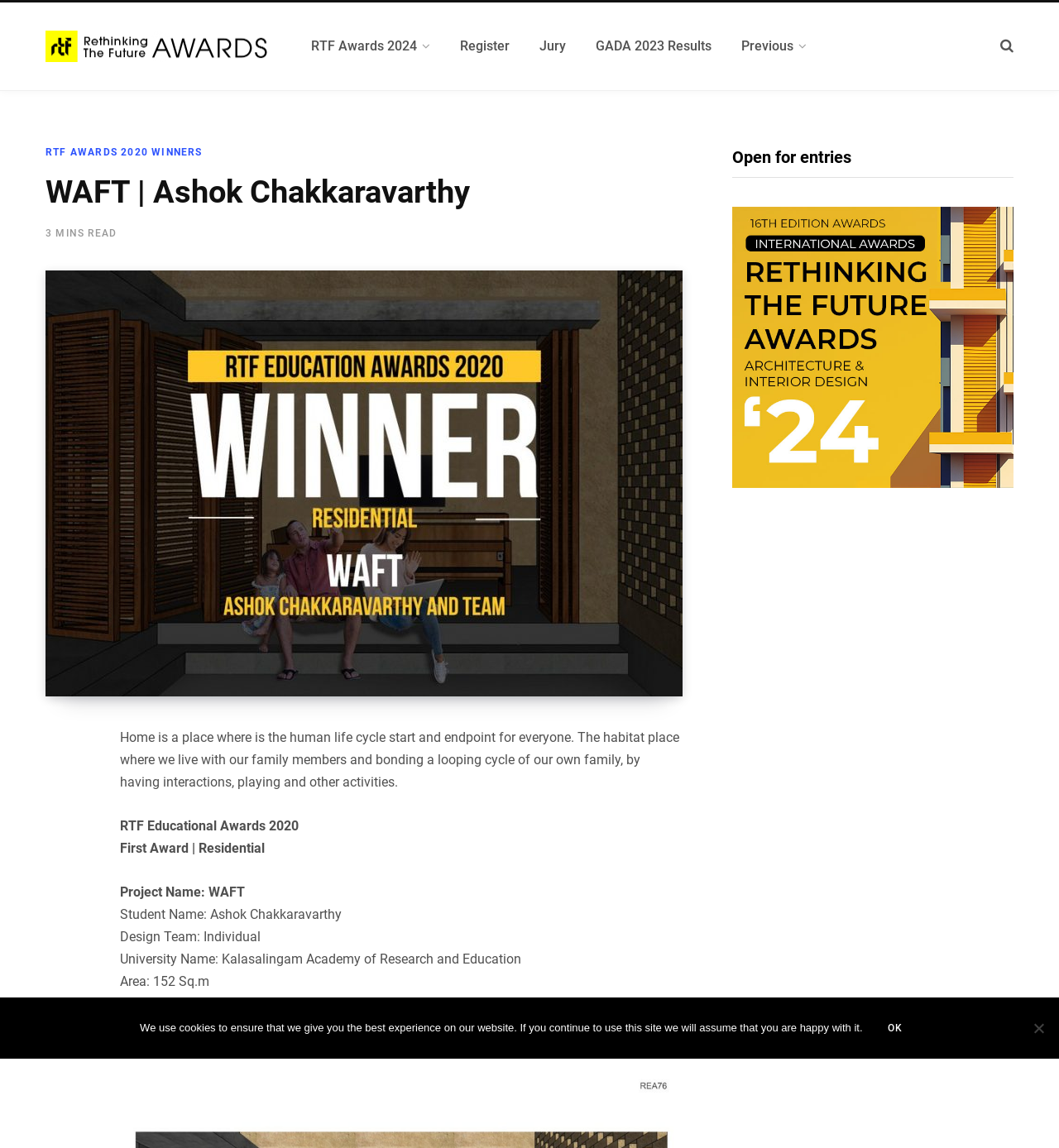Locate the bounding box coordinates of the clickable area needed to fulfill the instruction: "Share the page".

[0.043, 0.639, 0.077, 0.649]